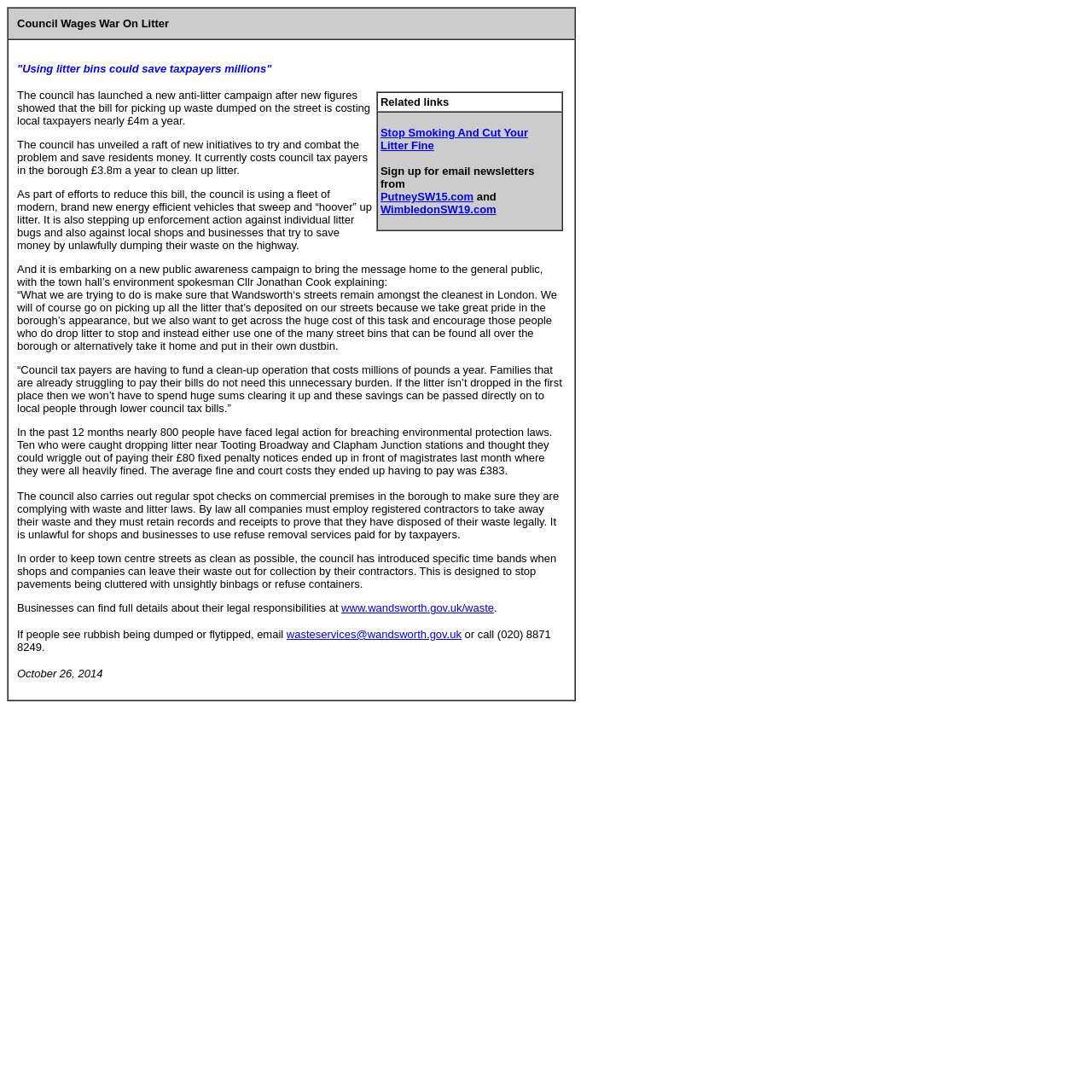What is the average fine and court costs for littering? Analyze the screenshot and reply with just one word or a short phrase.

£383